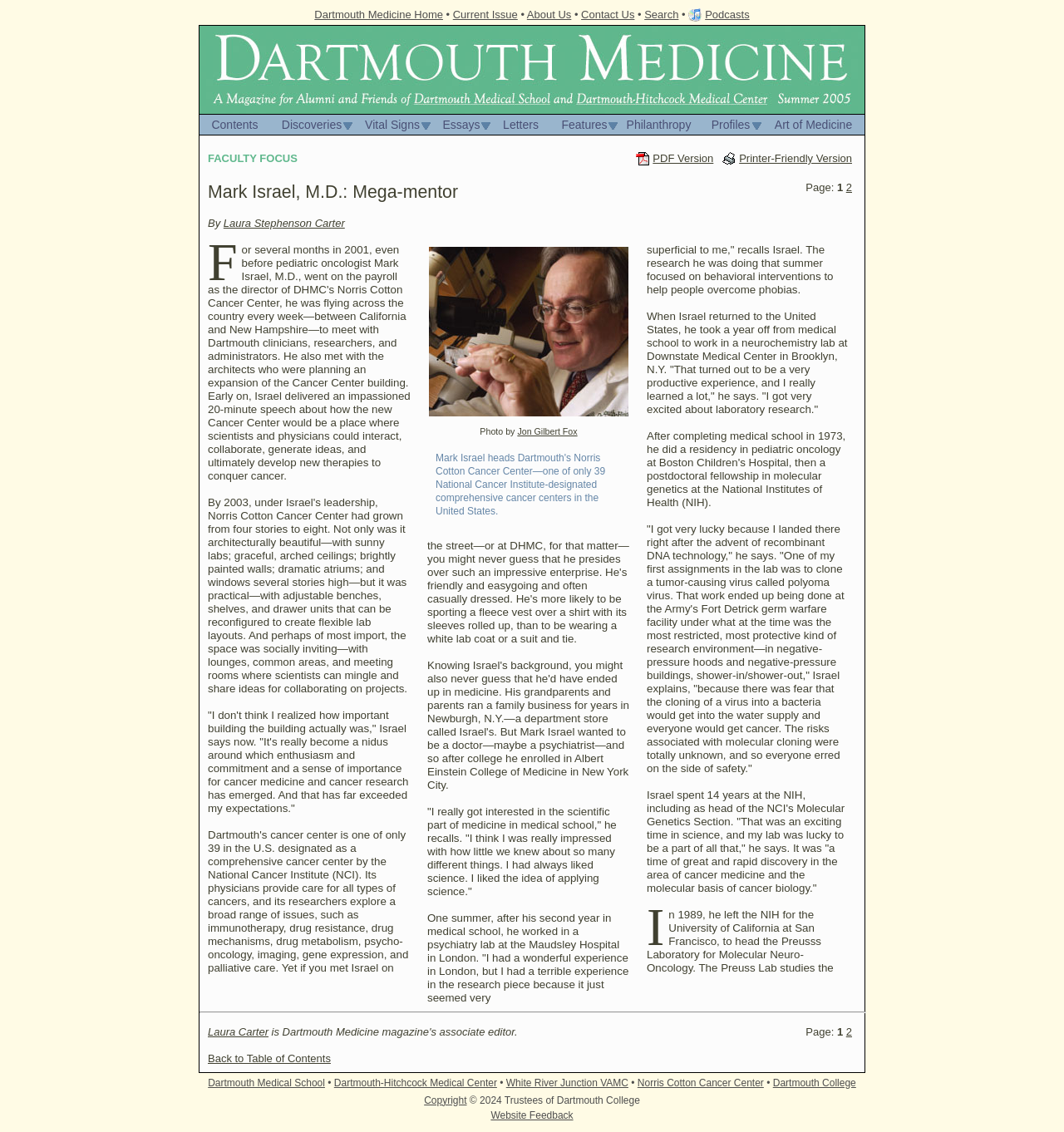Locate the bounding box coordinates of the element you need to click to accomplish the task described by this instruction: "View Contents".

[0.188, 0.101, 0.254, 0.119]